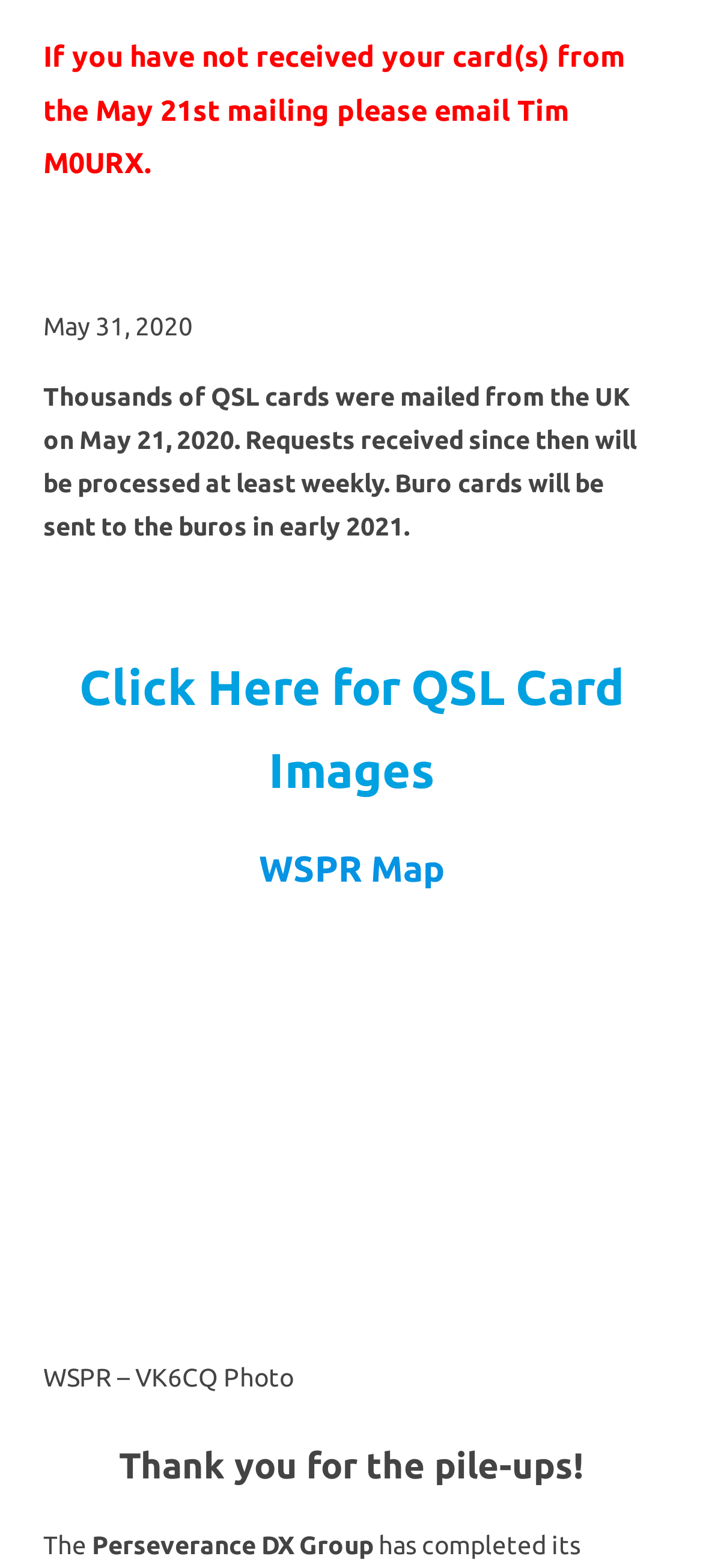What is the topic related to the image shown on the page?
Give a one-word or short phrase answer based on the image.

WSPR